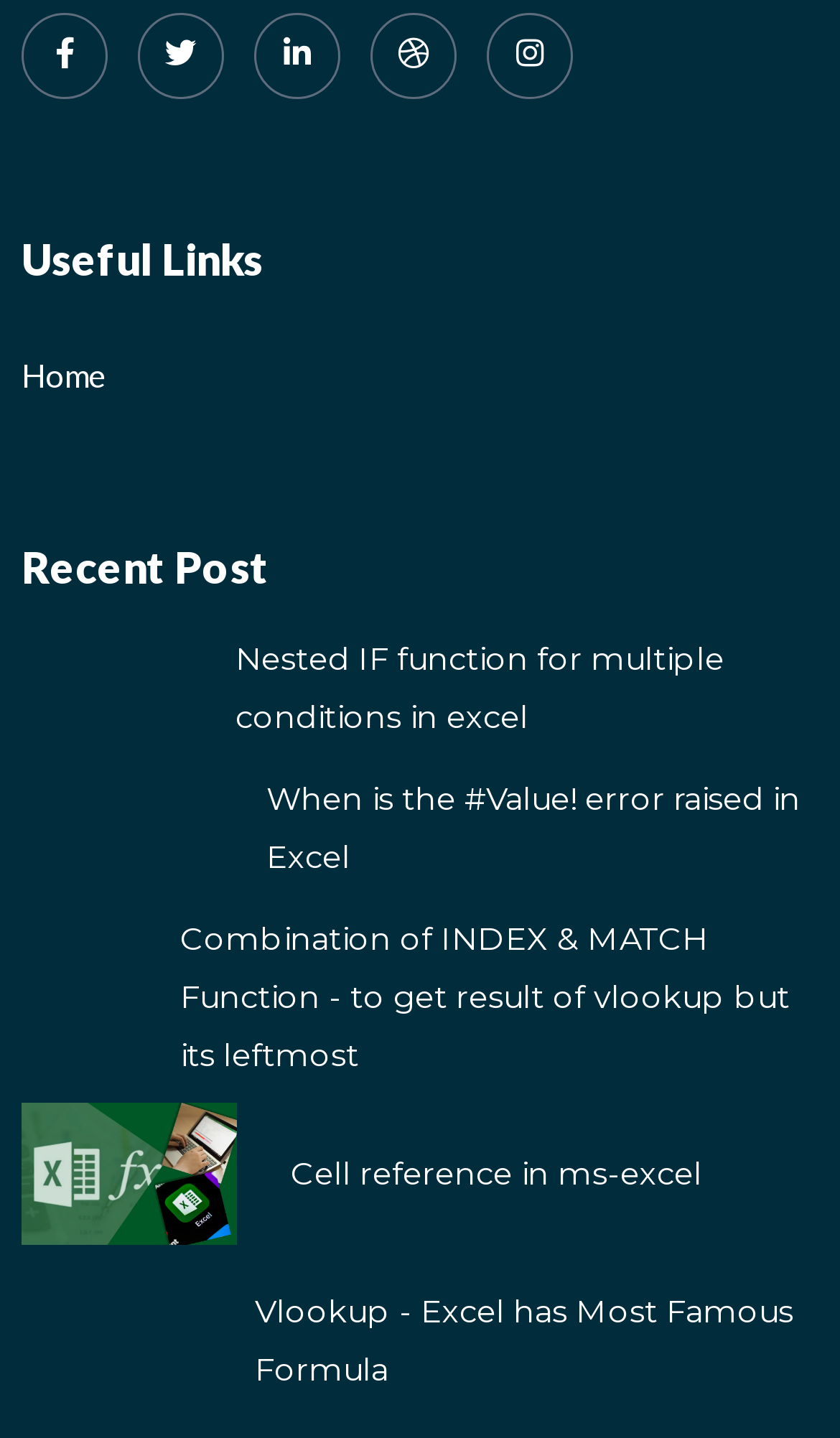Calculate the bounding box coordinates of the UI element given the description: "Cell reference in ms-excel".

[0.026, 0.767, 0.836, 0.866]